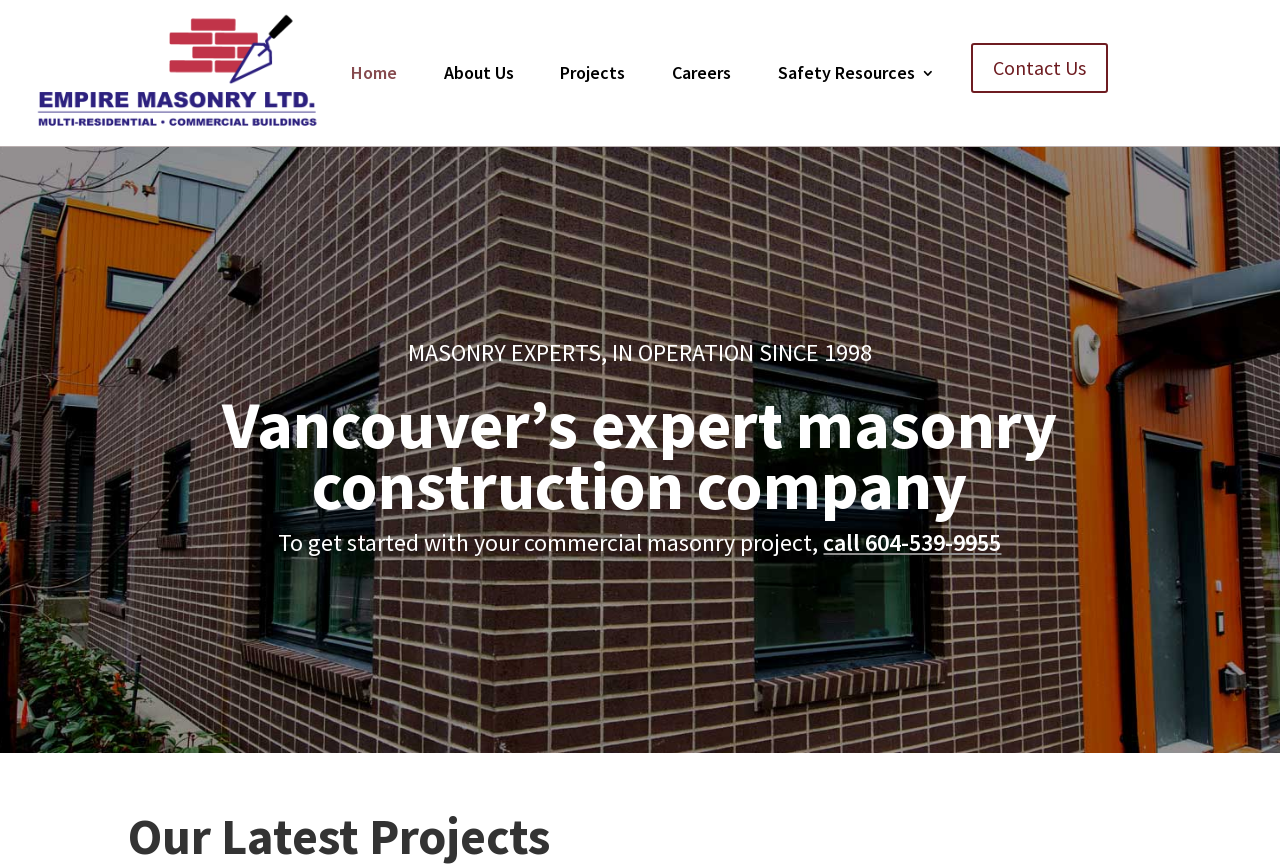What are the different sections of the website?
Look at the image and construct a detailed response to the question.

Based on the webpage, the different sections of the website are Home, About Us, Projects, Careers, Safety Resources, and Contact Us, as indicated by the links at the top of the webpage.